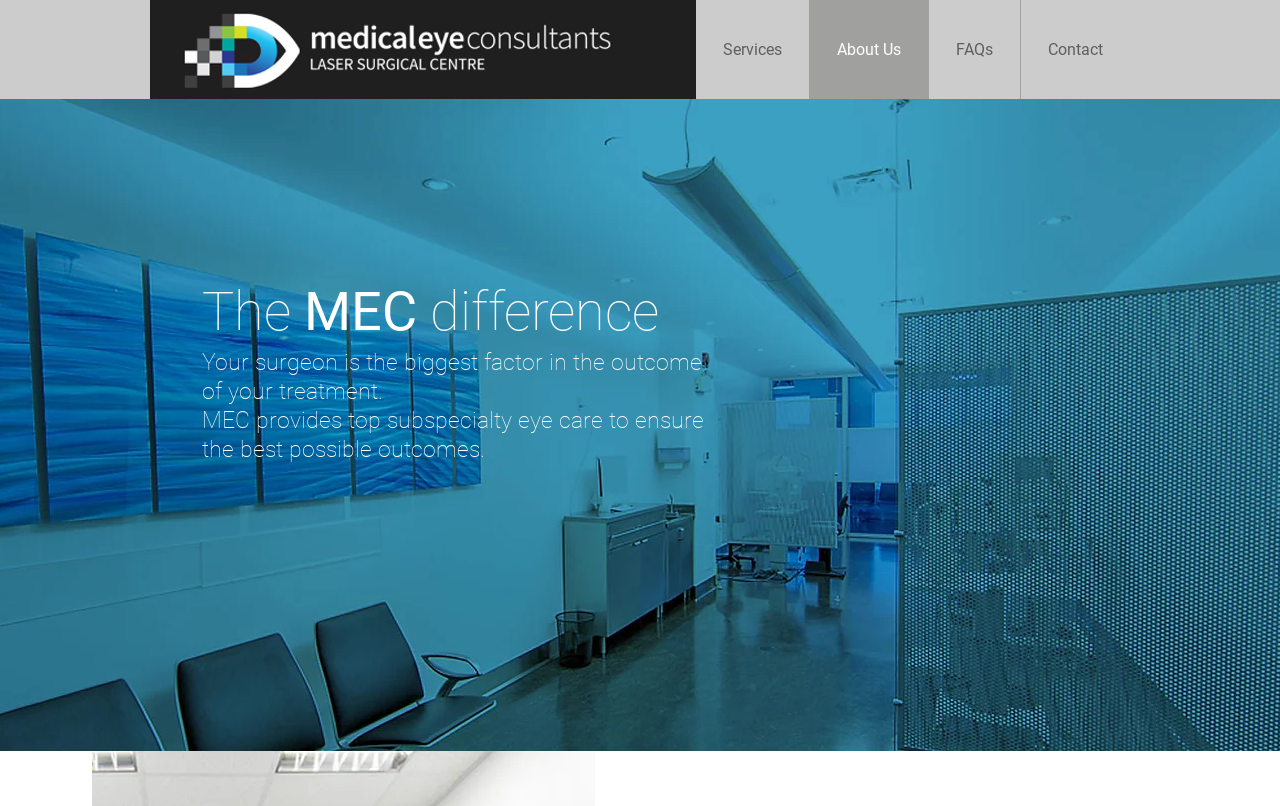Provide a comprehensive caption for the webpage.

The webpage is about Medical Eye Care (MEC) and its services. At the top left corner, there is a logo of MEC, which is an image of 'mec_logo.png'. To the right of the logo, there is a navigation menu with four links: 'Services', 'About Us', 'FAQs', and 'Contact'. 

Below the navigation menu, there is a heading that reads 'The MEC difference'. Underneath the heading, there are two paragraphs of text. The first paragraph states that the surgeon is the biggest factor in the outcome of the treatment. The second paragraph explains that MEC provides top subspecialty eye care to ensure the best possible outcomes.